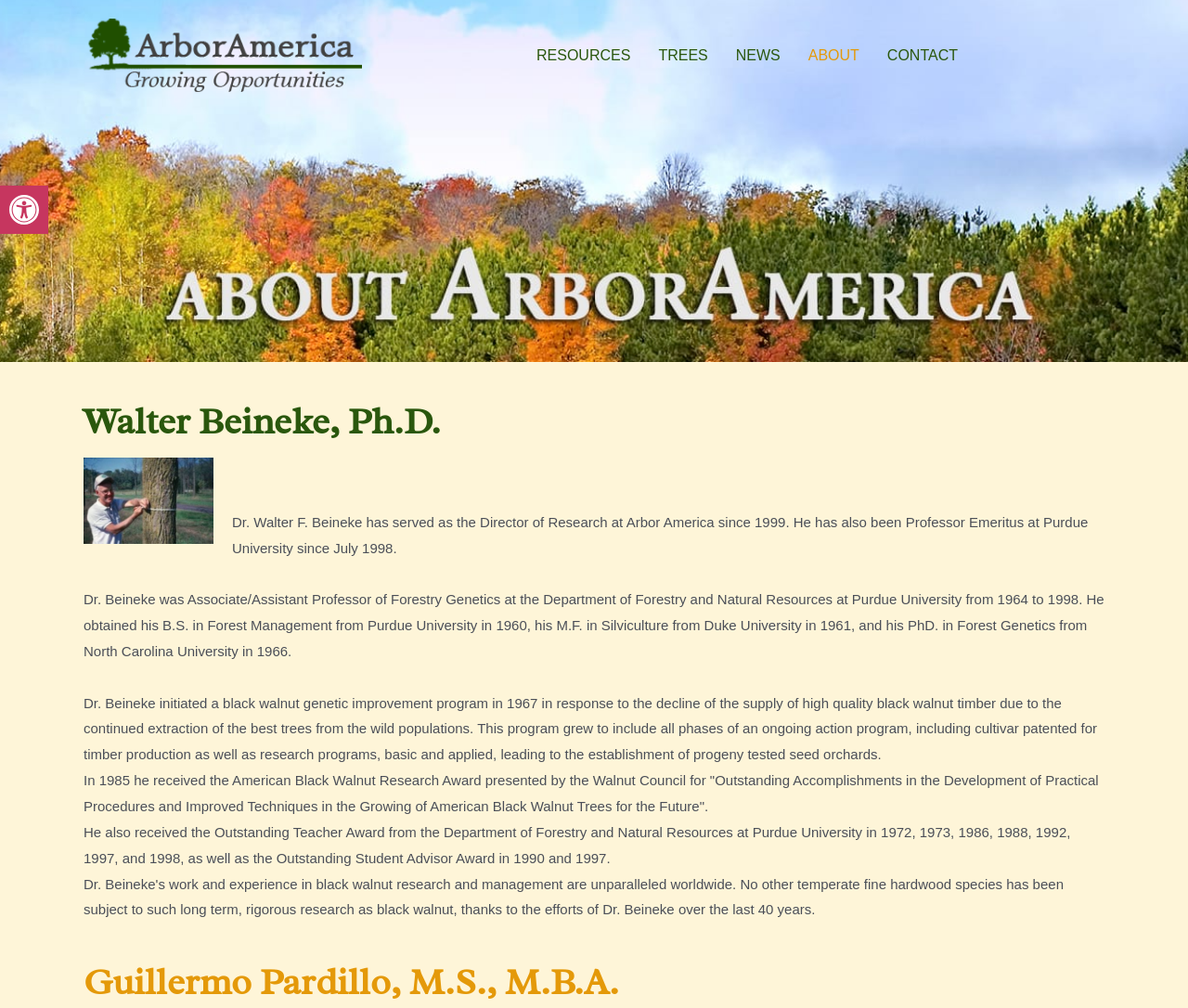What award did Walter Beineke receive in 1985?
Give a one-word or short phrase answer based on the image.

American Black Walnut Research Award